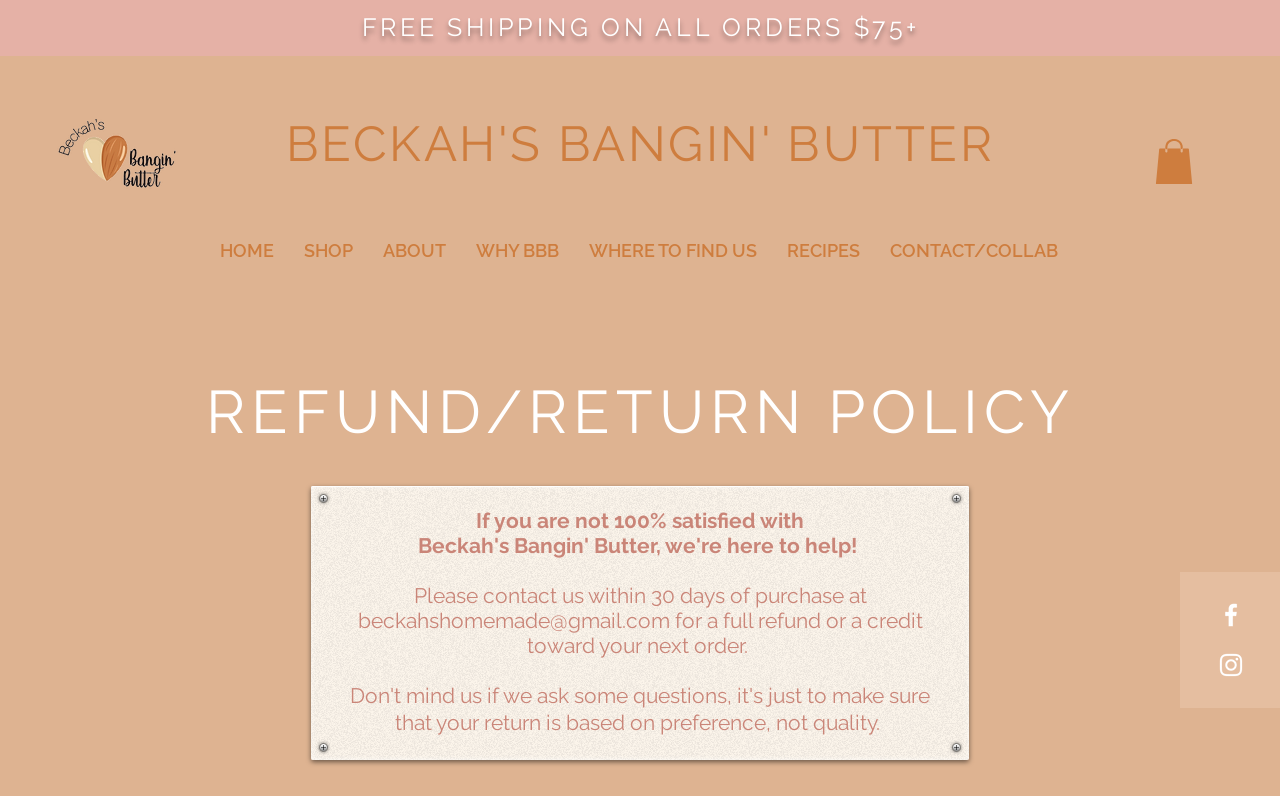Pinpoint the bounding box coordinates of the element to be clicked to execute the instruction: "Click the BBB Logo".

[0.045, 0.144, 0.143, 0.26]